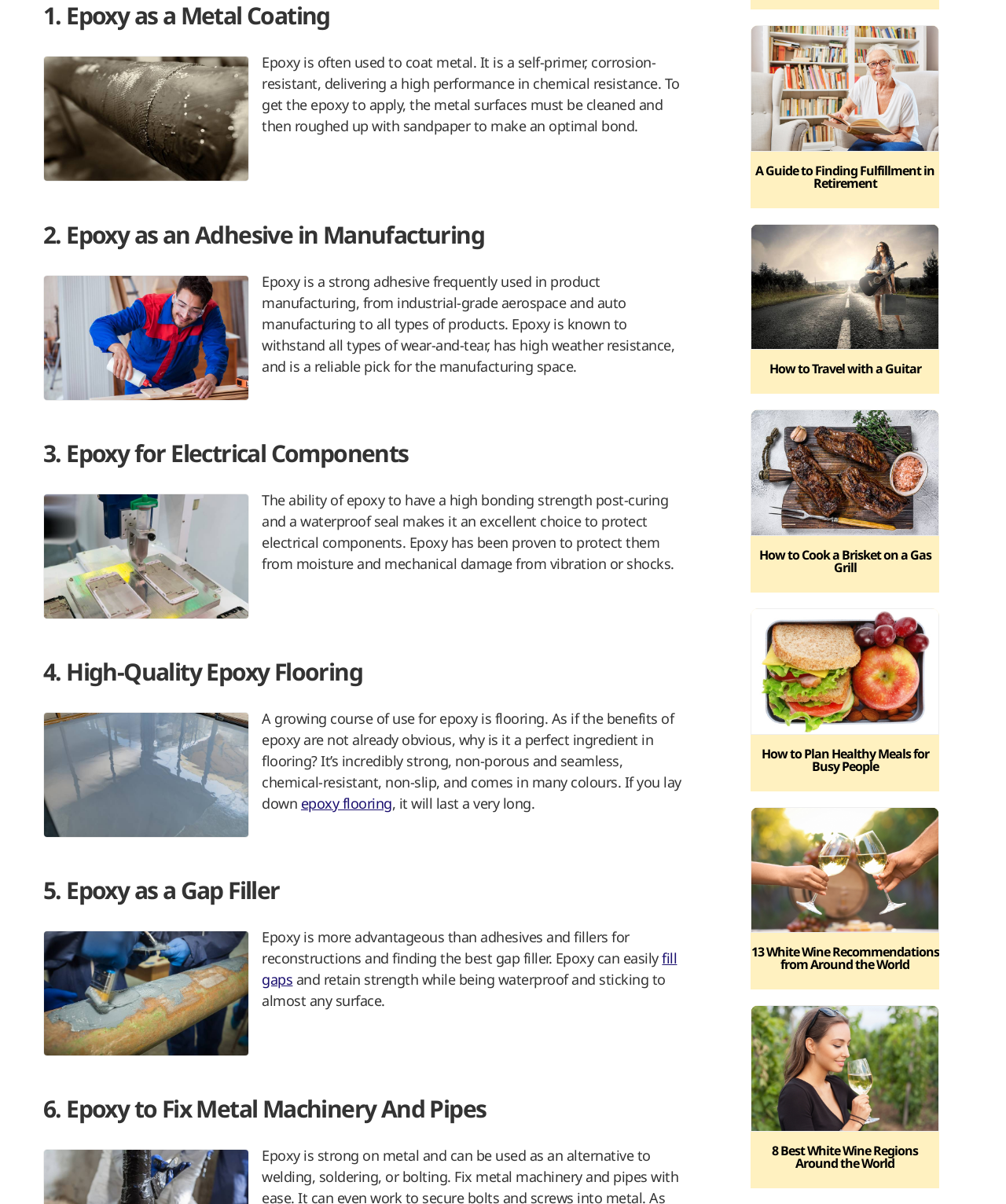Please mark the clickable region by giving the bounding box coordinates needed to complete this instruction: "view the image about cooking a brisket on a gas grill".

[0.746, 0.34, 0.934, 0.445]